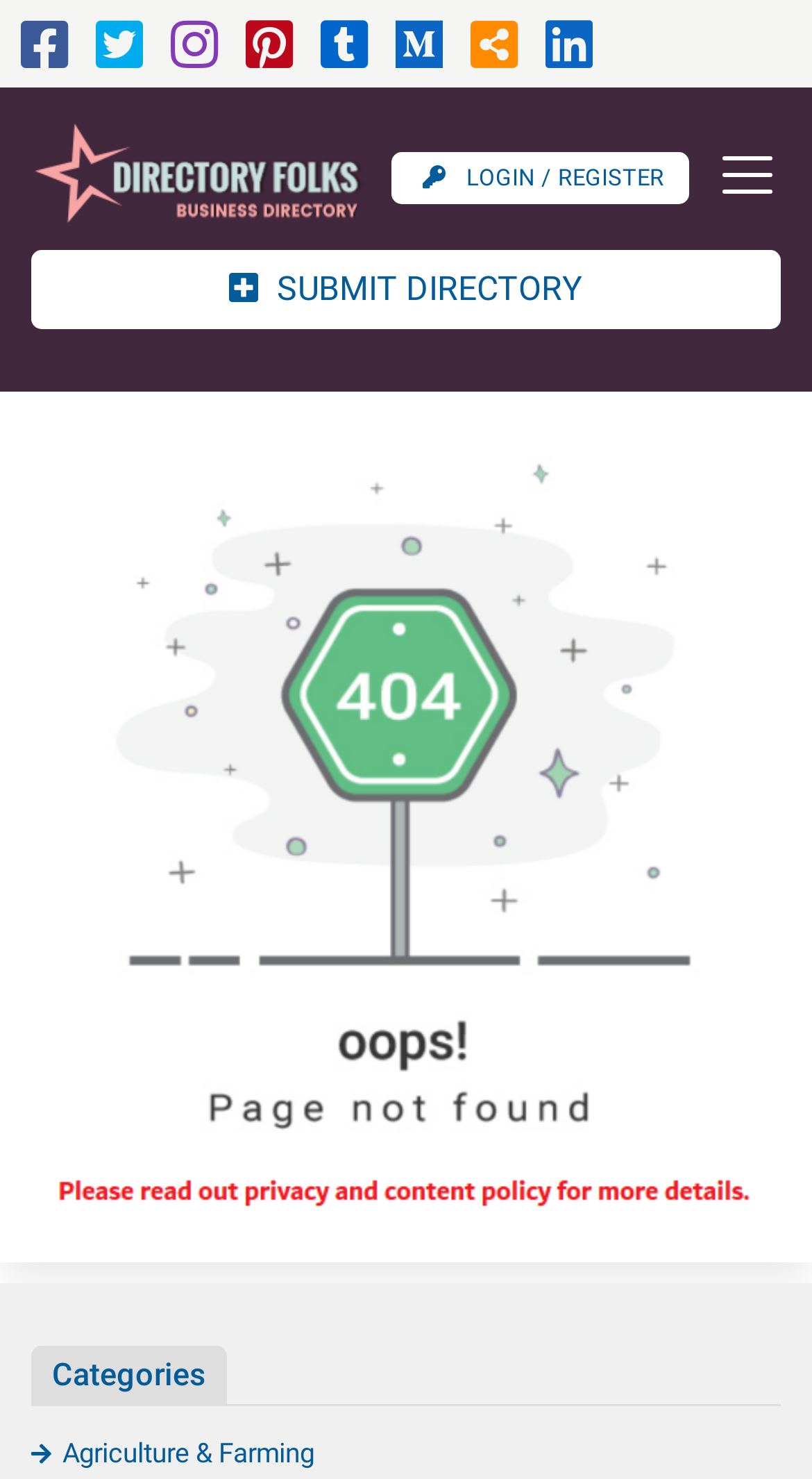Please specify the bounding box coordinates for the clickable region that will help you carry out the instruction: "Click the directoryfolks.com logo".

[0.038, 0.08, 0.449, 0.155]